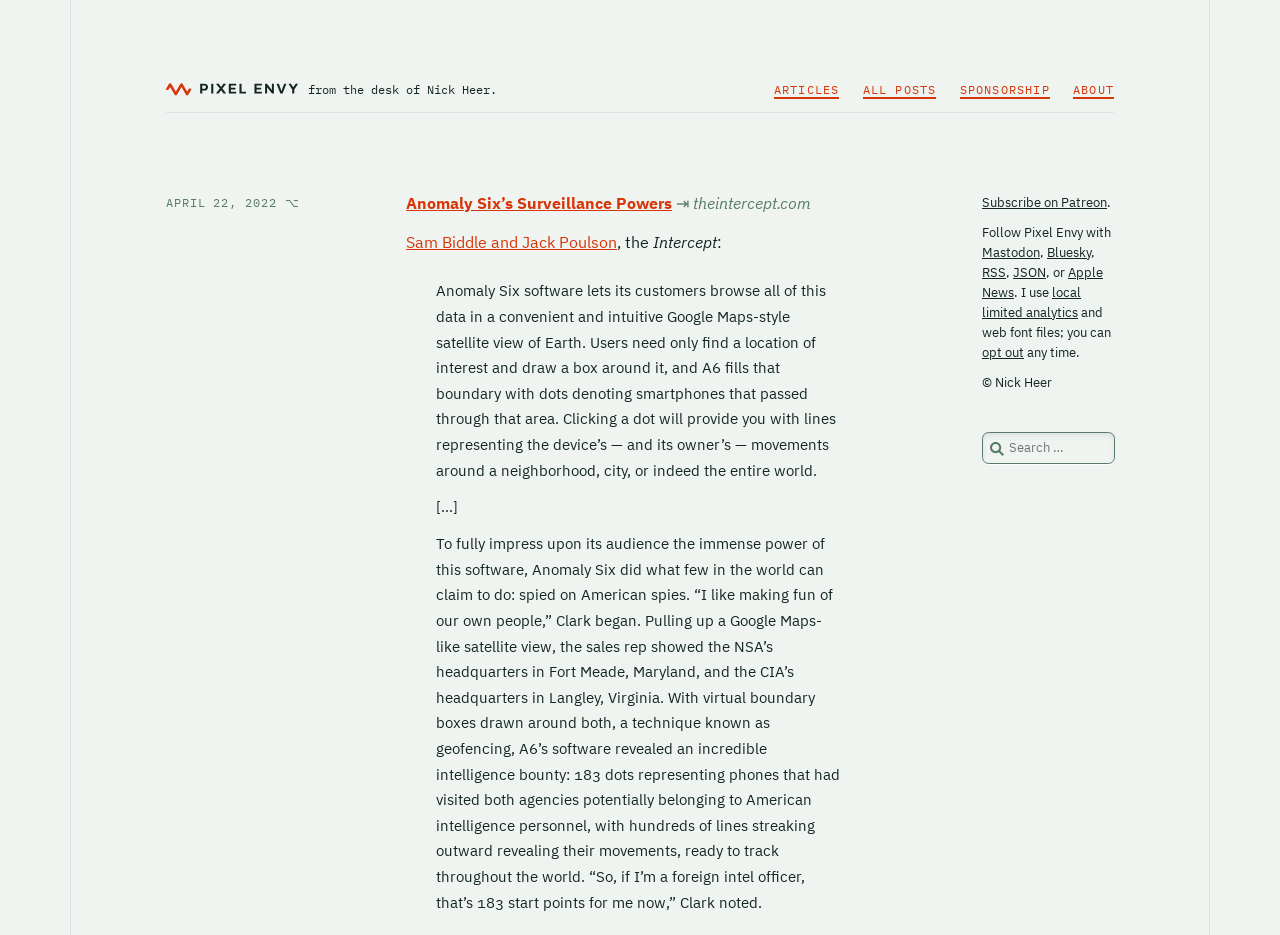Provide your answer in one word or a succinct phrase for the question: 
What is the purpose of drawing a virtual boundary box around a location?

Geofencing